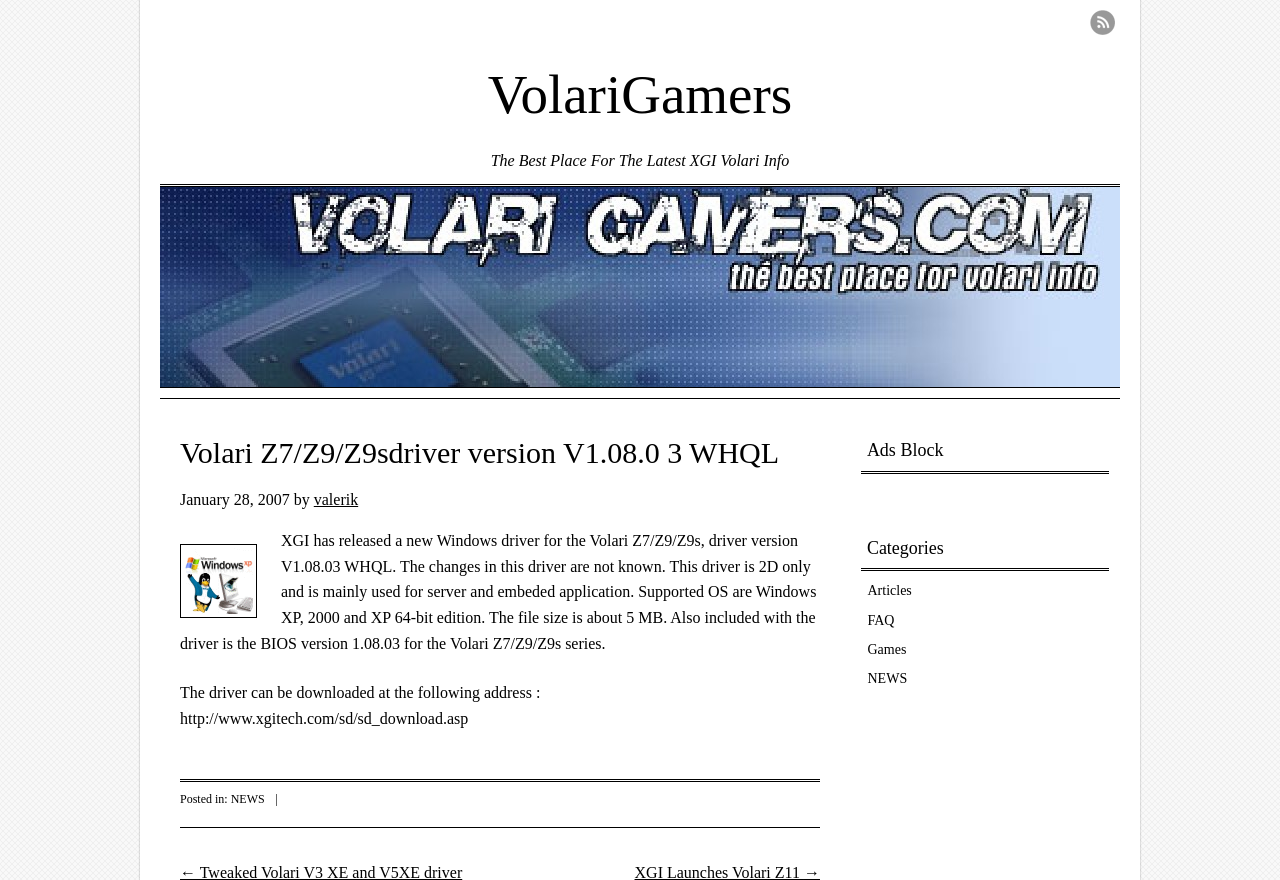Please locate the bounding box coordinates of the element that should be clicked to complete the given instruction: "Click on the NEWS category".

[0.18, 0.9, 0.207, 0.916]